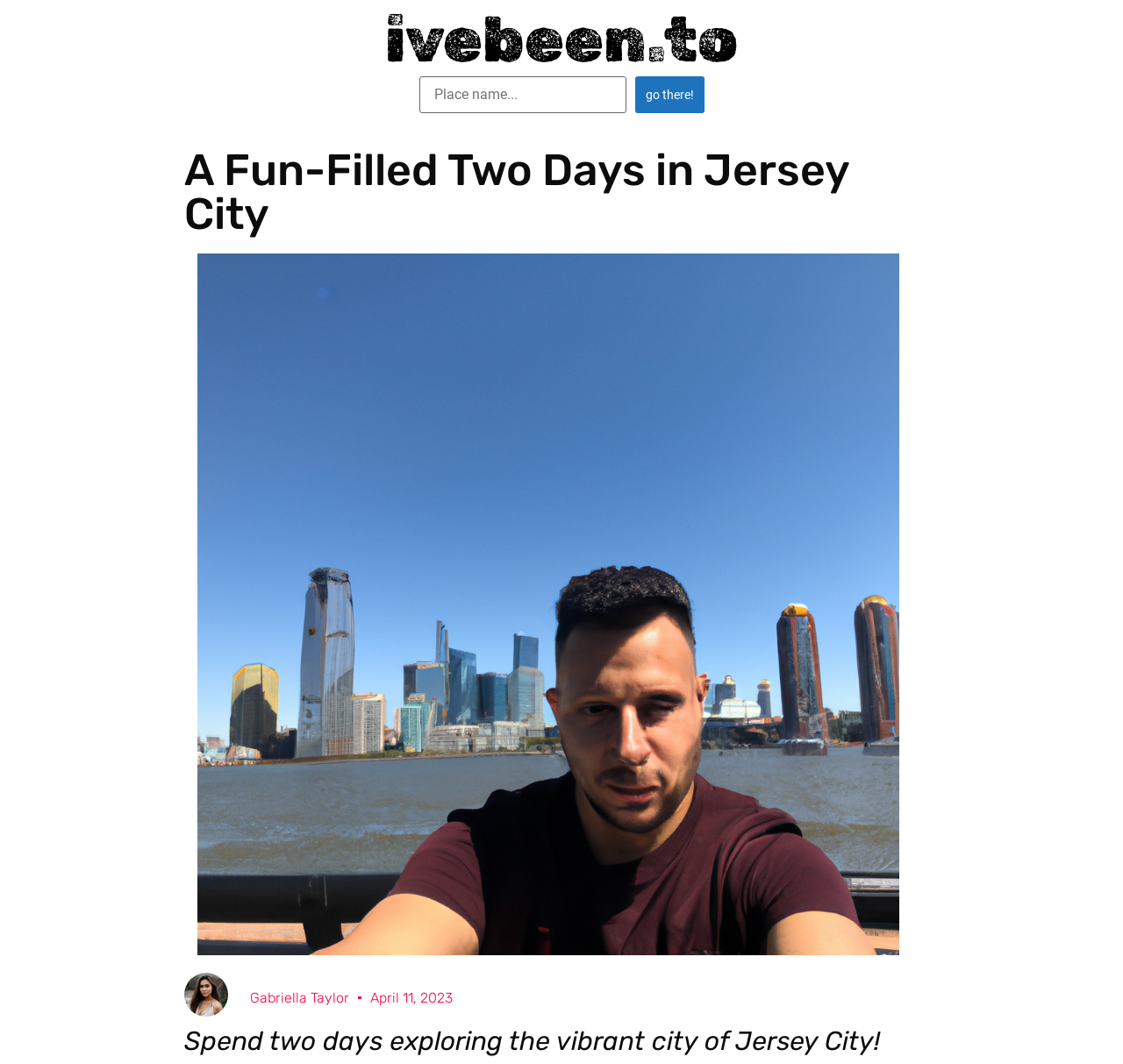What is the website's name?
Using the image, answer in one word or phrase.

ivebeen.to